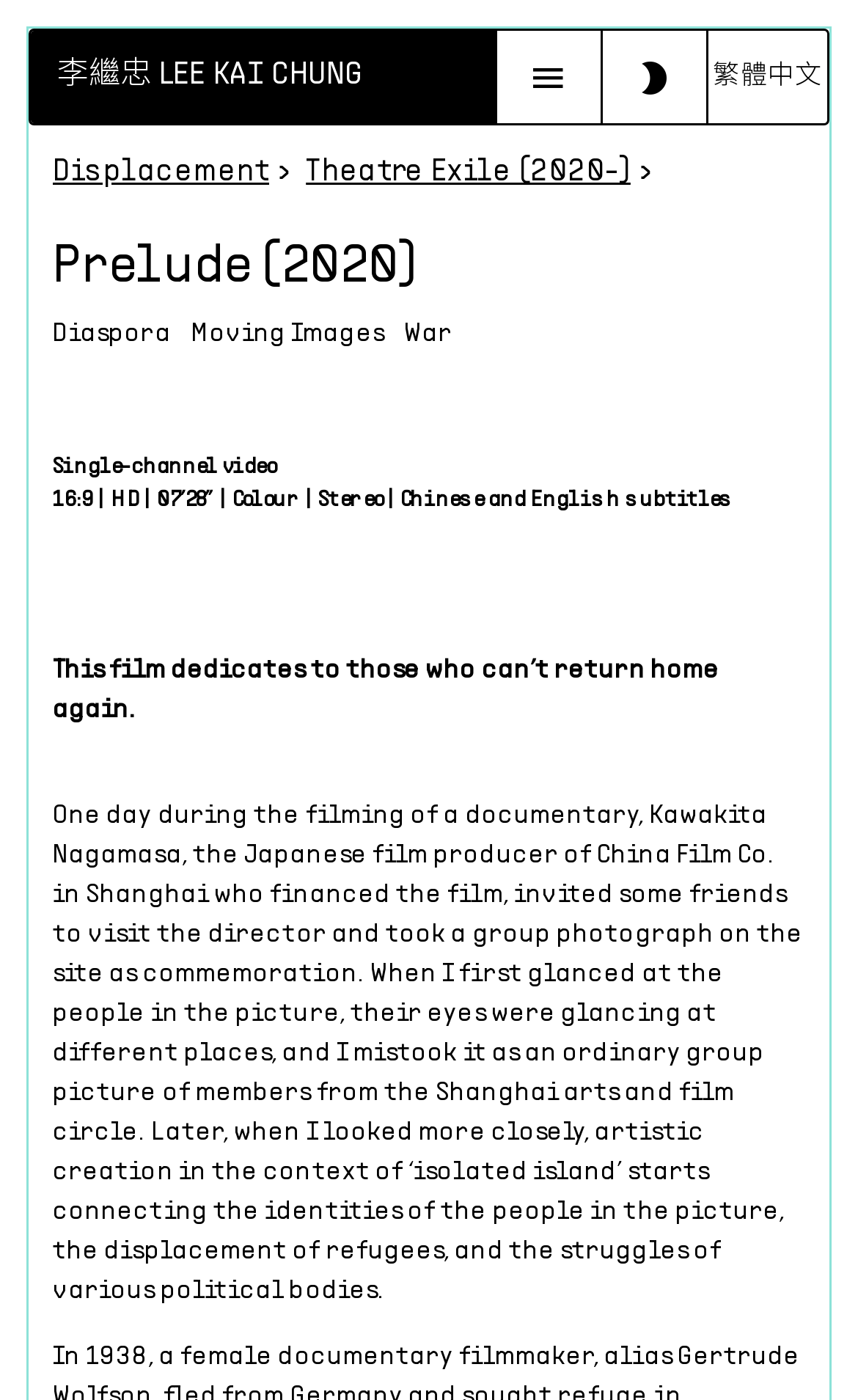Using the given element description, provide the bounding box coordinates (top-left x, top-left y, bottom-right x, bottom-right y) for the corresponding UI element in the screenshot: 李繼忠 LEE KAI CHUNG

[0.036, 0.022, 0.576, 0.088]